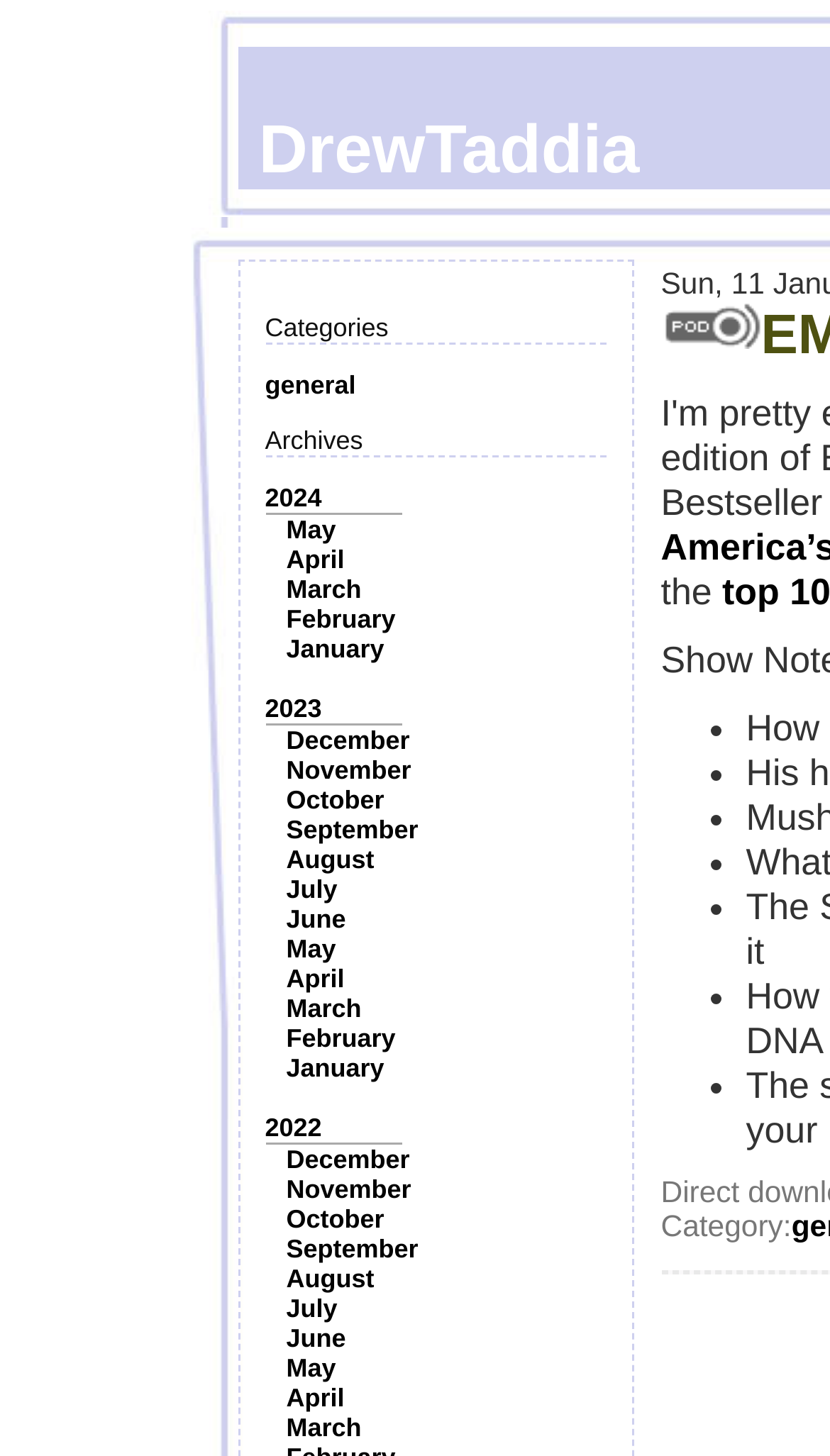Locate the bounding box coordinates of the region to be clicked to comply with the following instruction: "go to the 'May' page". The coordinates must be four float numbers between 0 and 1, in the form [left, top, right, bottom].

[0.345, 0.354, 0.405, 0.374]